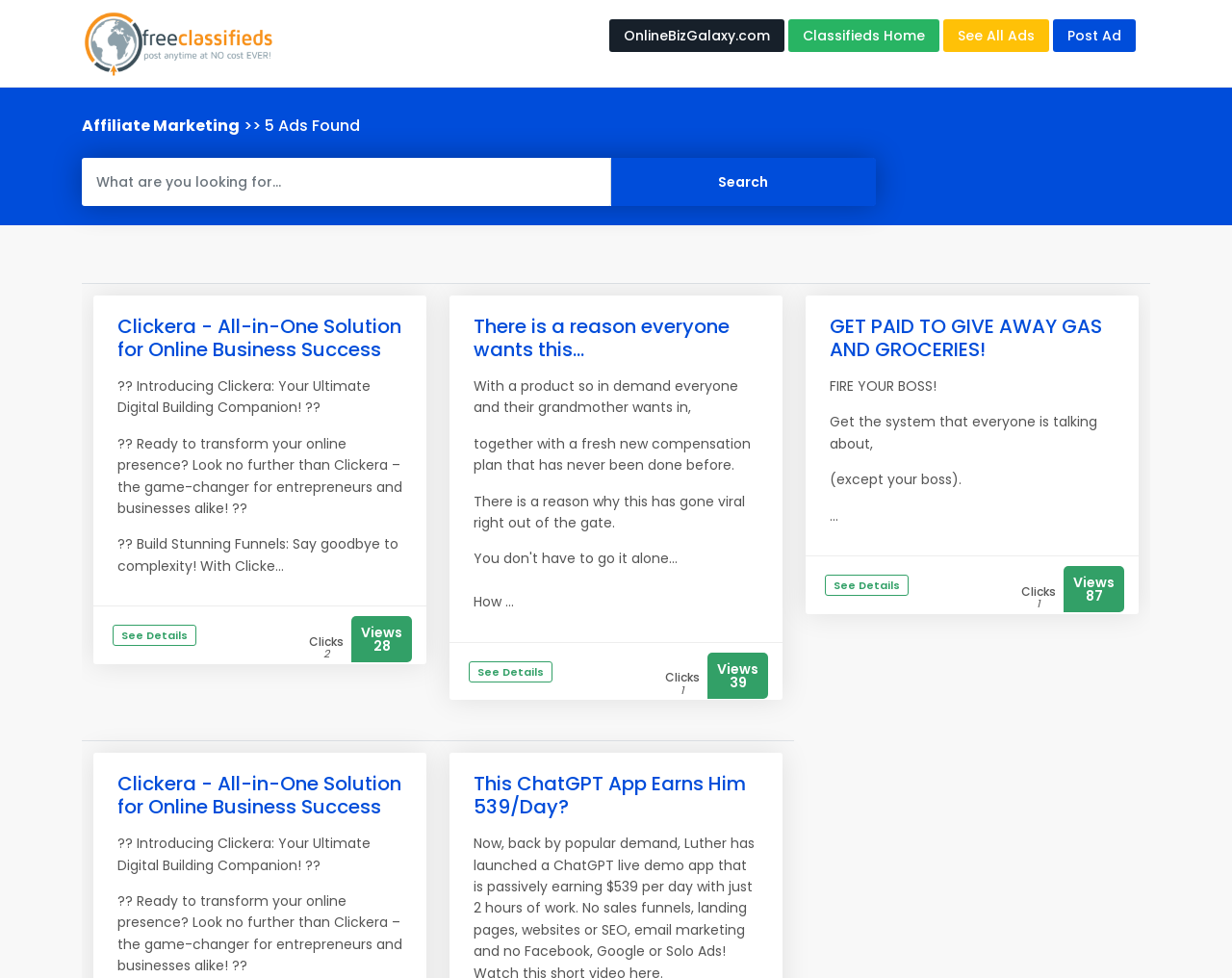Provide a comprehensive description of the webpage.

This webpage is a classified ads platform, specifically OnlineBizGalaxy.com. At the top, there are five links: an empty link, a link to the website's homepage, "Classifieds Home", "See All Ads", and "Post Ad". Below these links, there is a heading that reads "Affiliate Marketing >> 5 Ads Found". 

To the right of the heading, there is a search bar with a placeholder text "What are you looking for..." and a "Search" button. 

The main content of the webpage is a list of five ads, each displayed in a grid cell. The ads are arranged in a single column, with the first ad starting from the top left and the last ad ending at the bottom right. Each ad has a heading, a brief description, and some statistics, including the number of clicks and views. The ads are related to online business opportunities, such as affiliate marketing and making money online. 

Some of the ads have a "See Details" link, which likely leads to more information about the opportunity. The ads are densely packed, with minimal spacing between them, and the text is relatively small. Overall, the webpage appears to be a platform for users to browse and post classified ads related to online business and entrepreneurship.